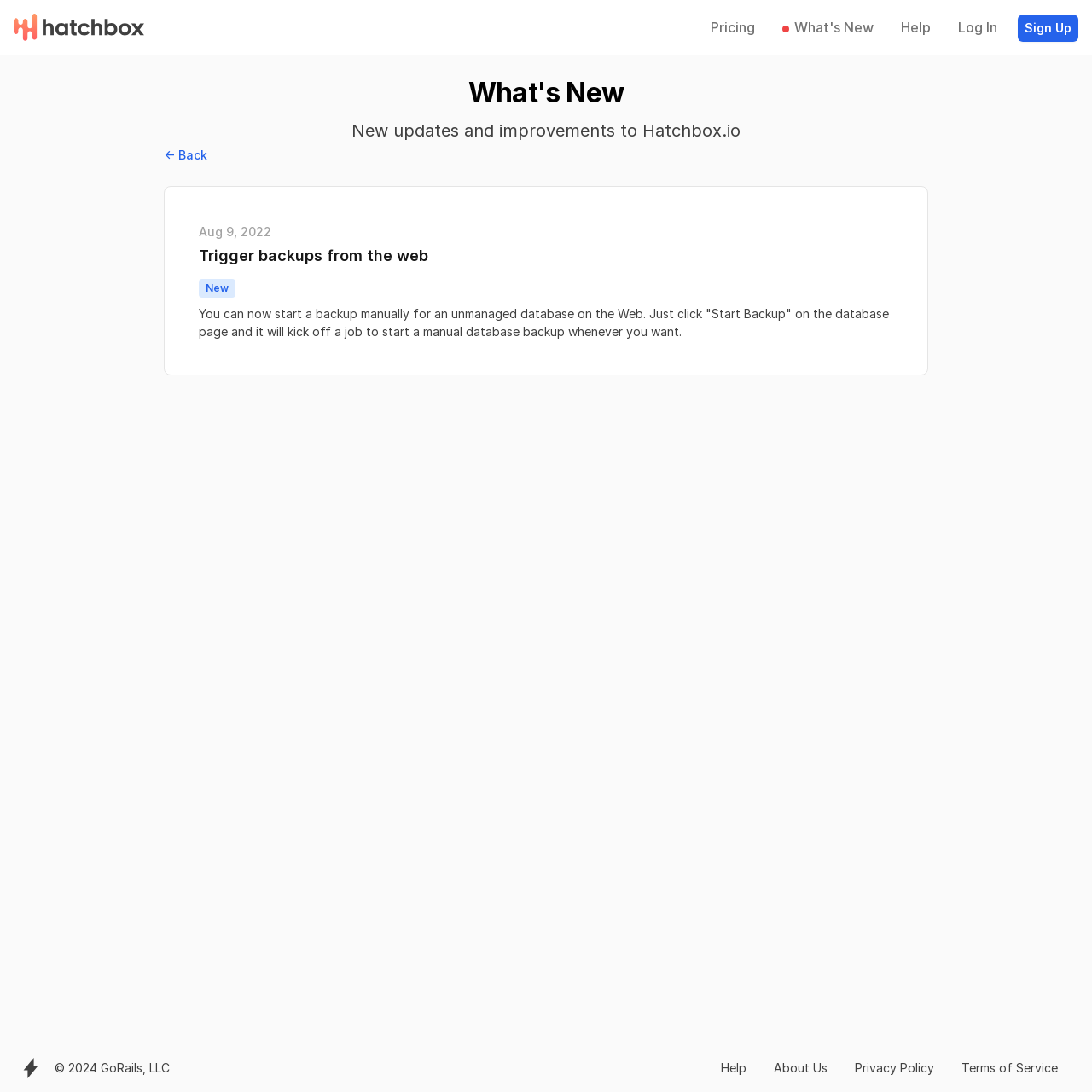What is the date of the latest update?
Please respond to the question with as much detail as possible.

The date of the latest update is mentioned in the 'What's New' section, which is located below the top navigation bar, and it is 'Aug 9, 2022'.